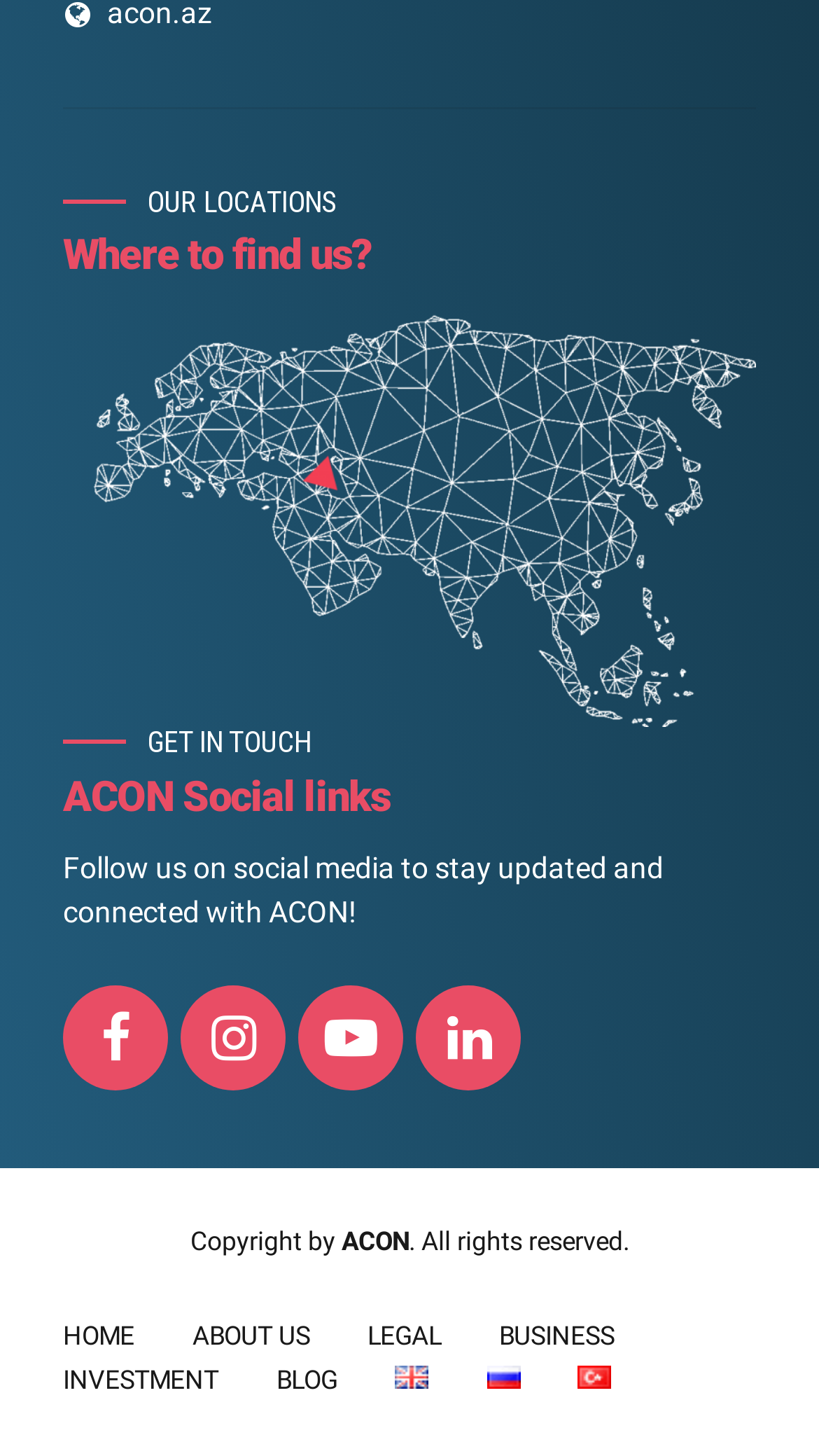Locate the bounding box of the user interface element based on this description: "ABOUT US".

[0.235, 0.908, 0.378, 0.928]